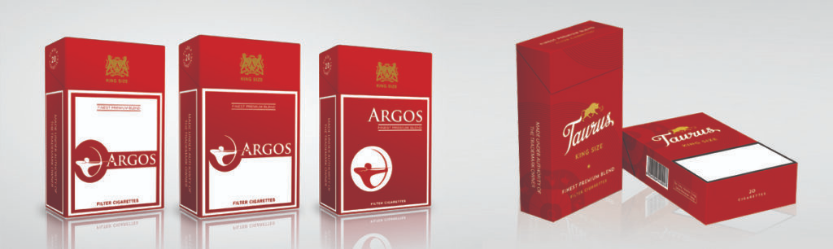Offer a detailed narrative of the scene depicted in the image.

The image showcases a selection of blank cigarette boxes, prominently featuring two brands: "ARGOS" and "Taurus." The packaging is starkly simple, reflecting the trend of plain packaging in the tobacco industry, aimed at reducing the appeal of smoking. 

On the left, there are three variations of ARGOS boxes, with a consistent bold red color and minimalist design, featuring a logo that includes a stylized smoking apparatus within a circle. Each box emphasizes the absence of colorful branding typically associated with tobacco products. To the right, the Taurus box maintains the same deep red hue but incorporates gold accents with the brand name in an elegant font, underscoring the shift towards minimalist and regulatory-compliant packaging.

This visual encapsulates the ongoing debate and transformation surrounding cigarette packaging—each box serves as a canvas that reflects public health initiatives and the drive for marketing regulation in the tobacco sector.